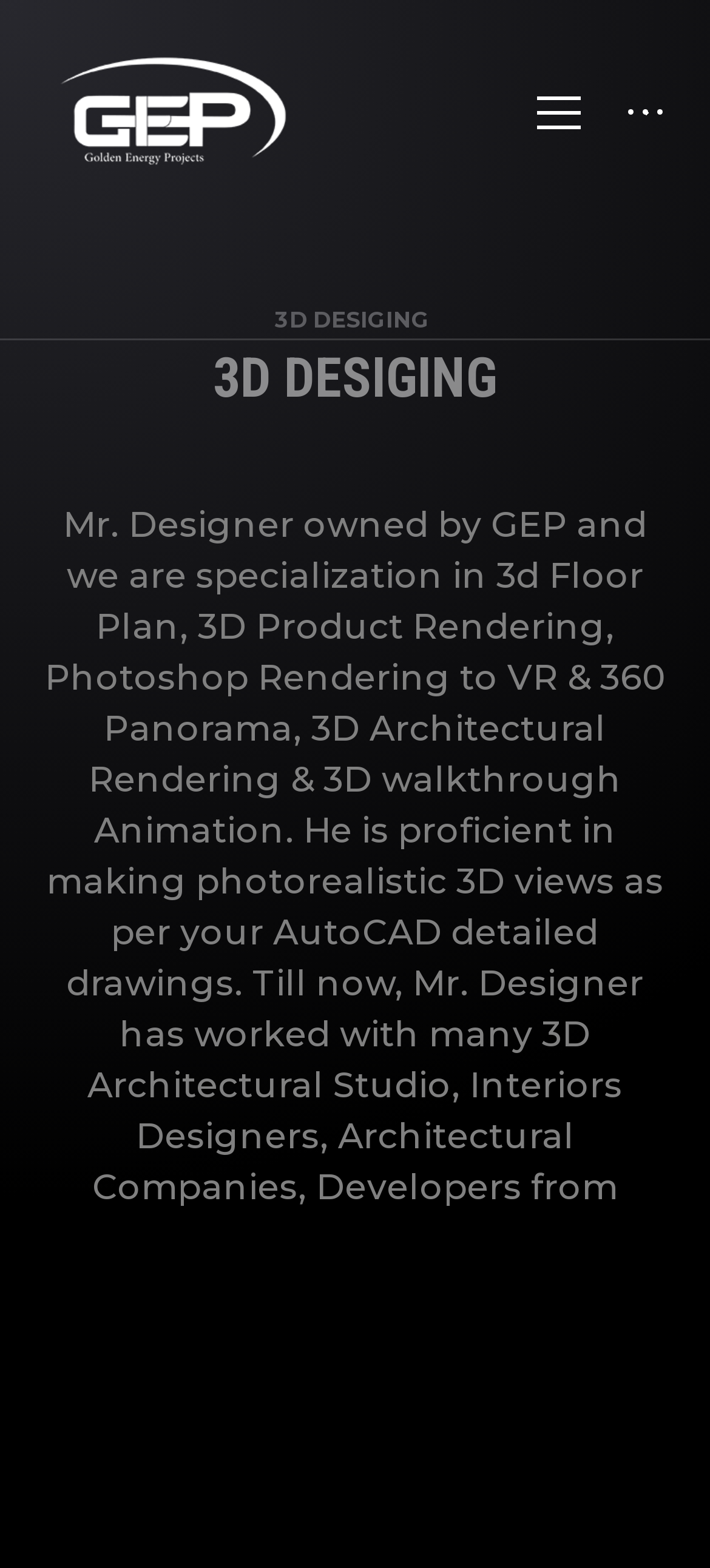Carefully observe the image and respond to the question with a detailed answer:
What is the purpose of the link 'CLOSE SIDEBAR'?

The link 'CLOSE SIDEBAR' is likely used to close the sidebar, as its text content suggests. This can be inferred by understanding the common functionality of such links on webpages.